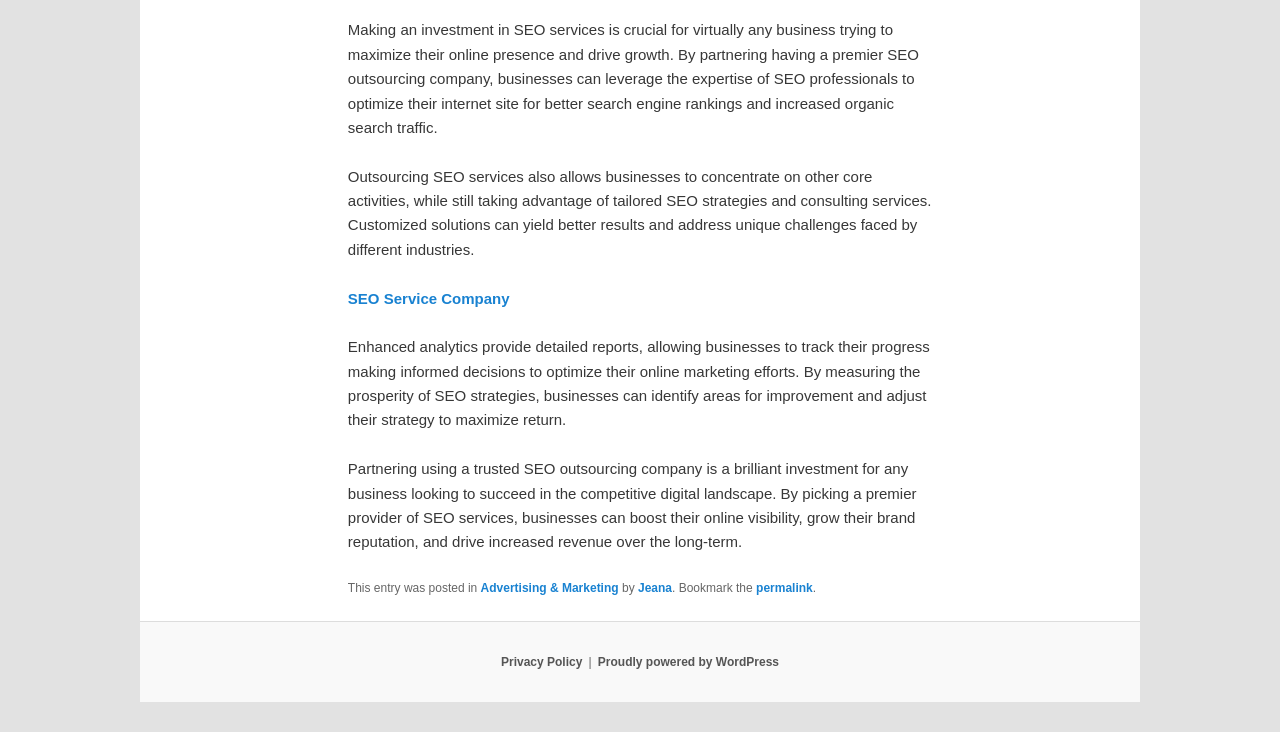What is the main topic of this webpage?
Based on the visual, give a brief answer using one word or a short phrase.

SEO services